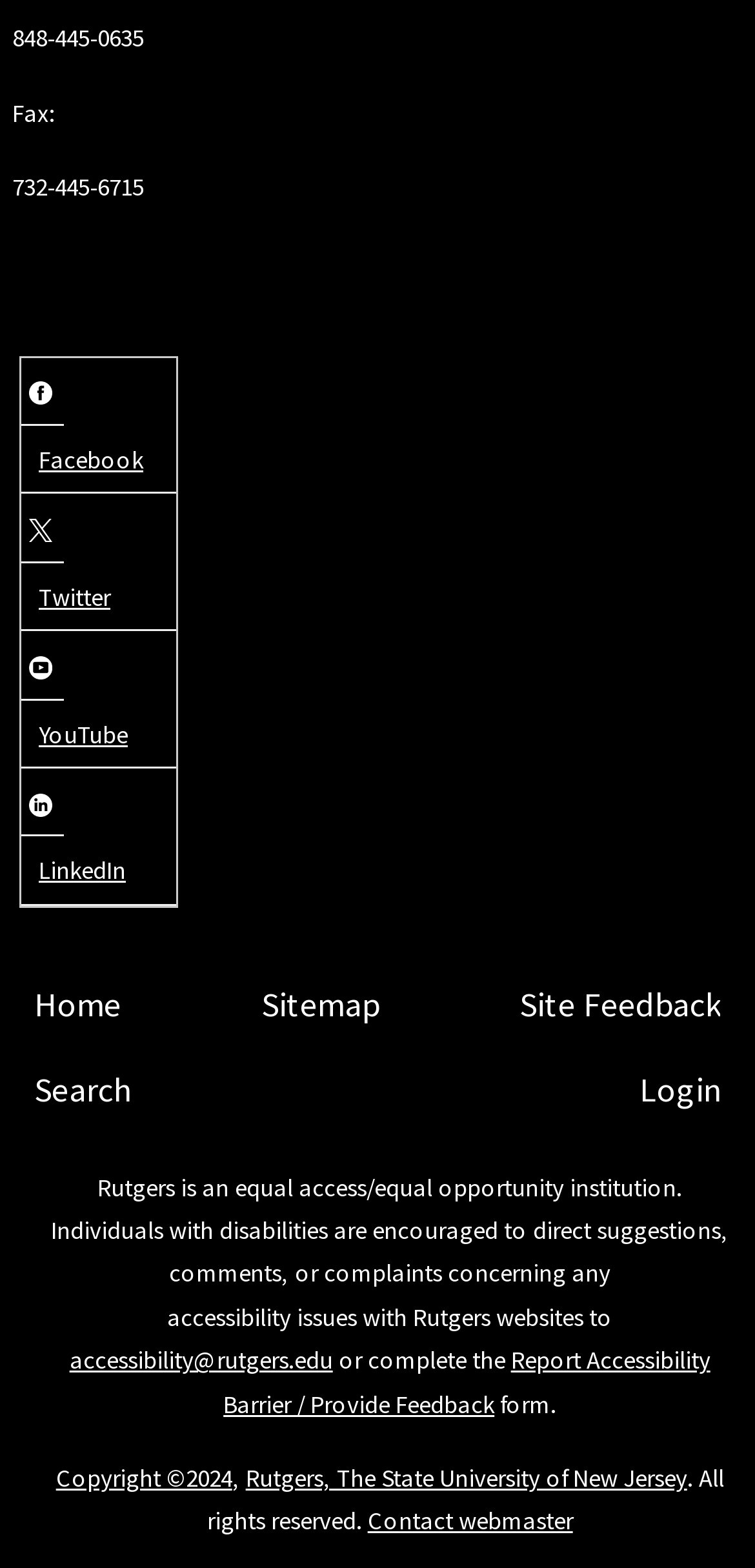Could you provide the bounding box coordinates for the portion of the screen to click to complete this instruction: "Search"?

[0.045, 0.678, 0.173, 0.711]